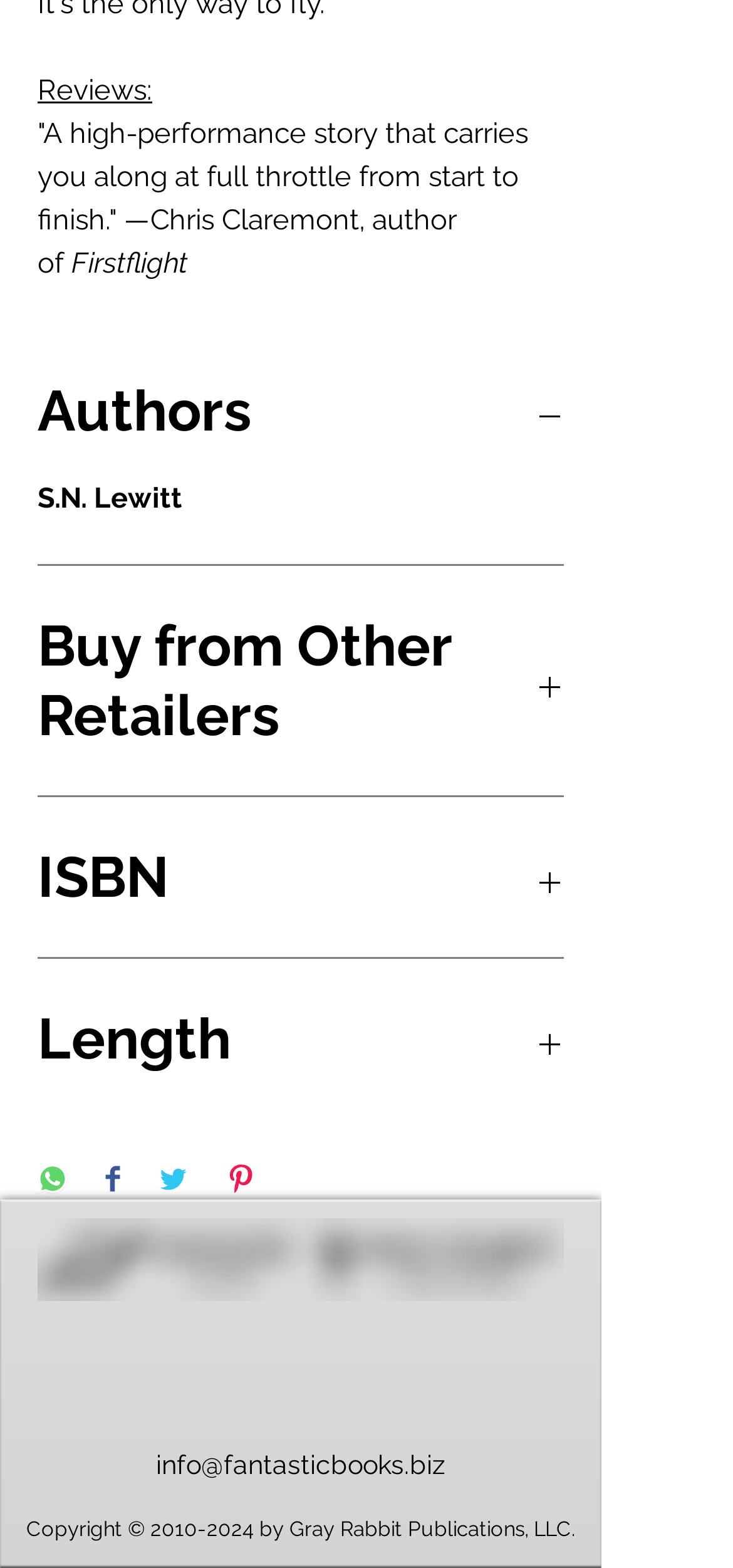Using the information in the image, could you please answer the following question in detail:
What is the publisher of the book?

The publisher of the book is 'Gray Rabbit Publications, LLC.' which is mentioned in the StaticText element with the text 'by Gray Rabbit Publications, LLC.' at coordinates [0.346, 0.968, 0.785, 0.984].